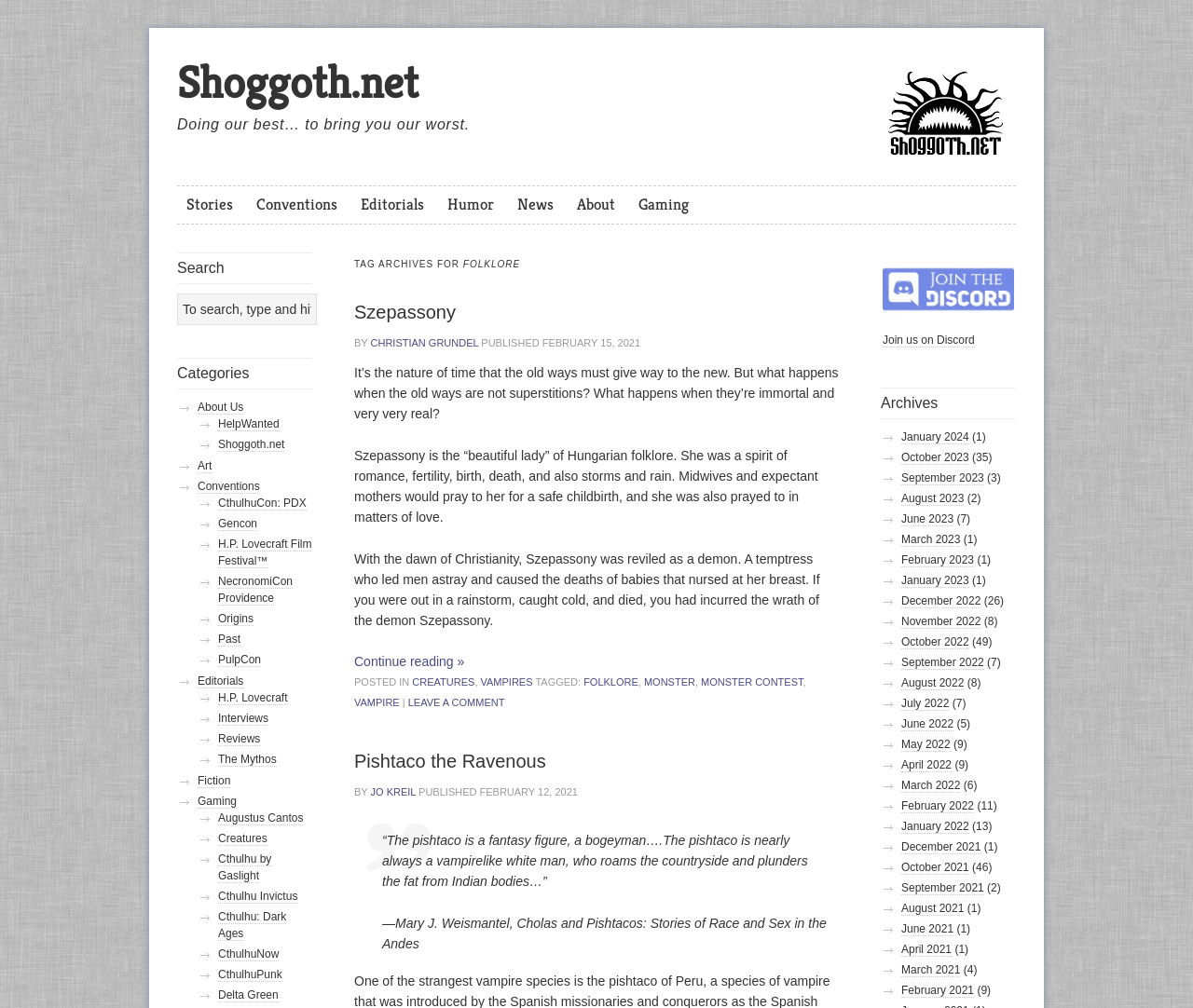Please provide the bounding box coordinates for the element that needs to be clicked to perform the following instruction: "Learn about the history of Solitaire". The coordinates should be given as four float numbers between 0 and 1, i.e., [left, top, right, bottom].

None